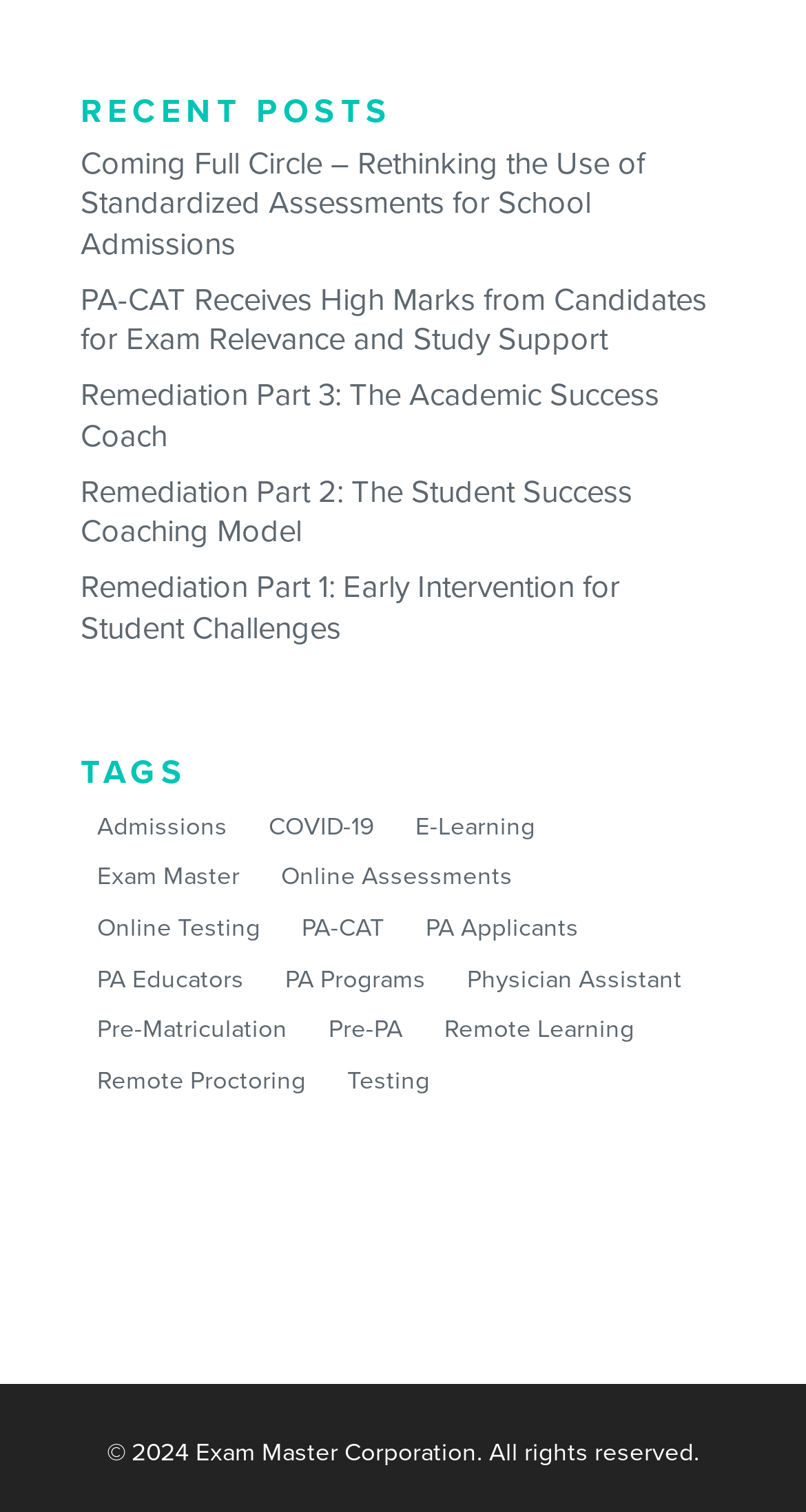Please provide a detailed answer to the question below by examining the image:
What is the copyright information at the bottom of the webpage?

At the bottom of the webpage, there is a static text '© 2024 Exam Master Corporation. All rights reserved.' which provides the copyright information.